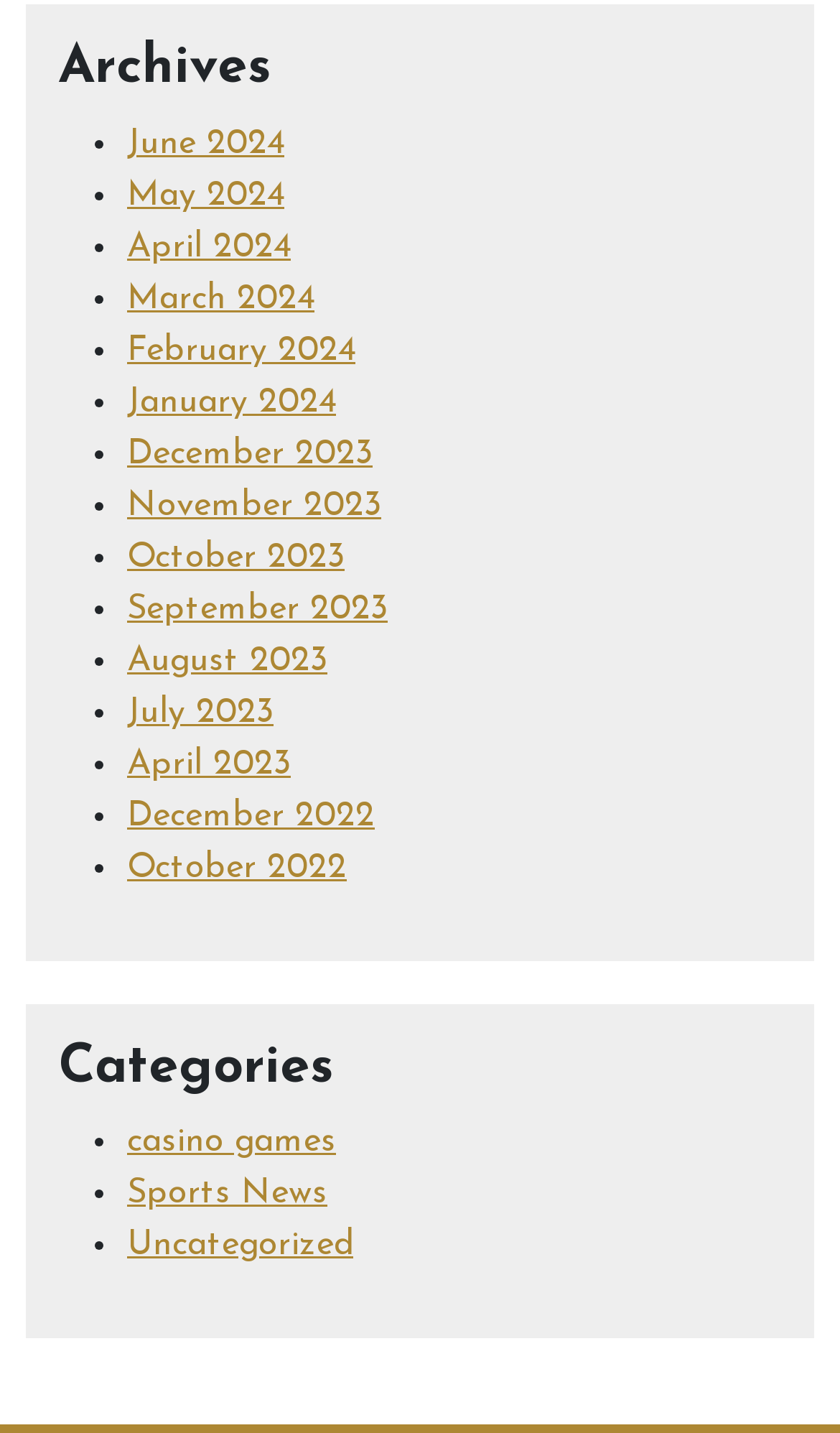Identify the bounding box coordinates for the element that needs to be clicked to fulfill this instruction: "browse casino games category". Provide the coordinates in the format of four float numbers between 0 and 1: [left, top, right, bottom].

[0.151, 0.786, 0.4, 0.81]